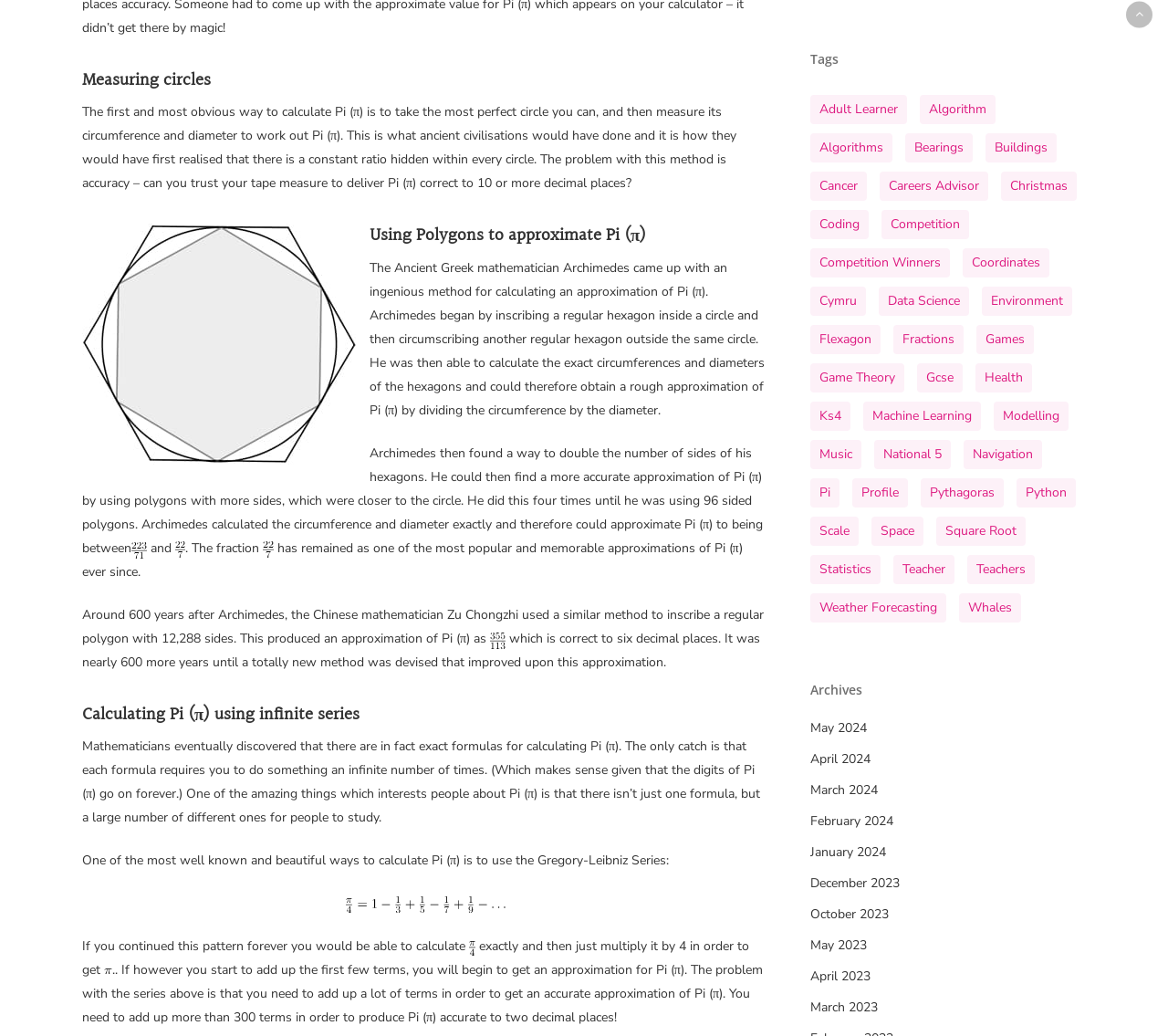Please identify the bounding box coordinates of the element's region that needs to be clicked to fulfill the following instruction: "Learn about 'Hexagons Using Polygons to approximate Pi'". The bounding box coordinates should consist of four float numbers between 0 and 1, i.e., [left, top, right, bottom].

[0.07, 0.216, 0.659, 0.24]